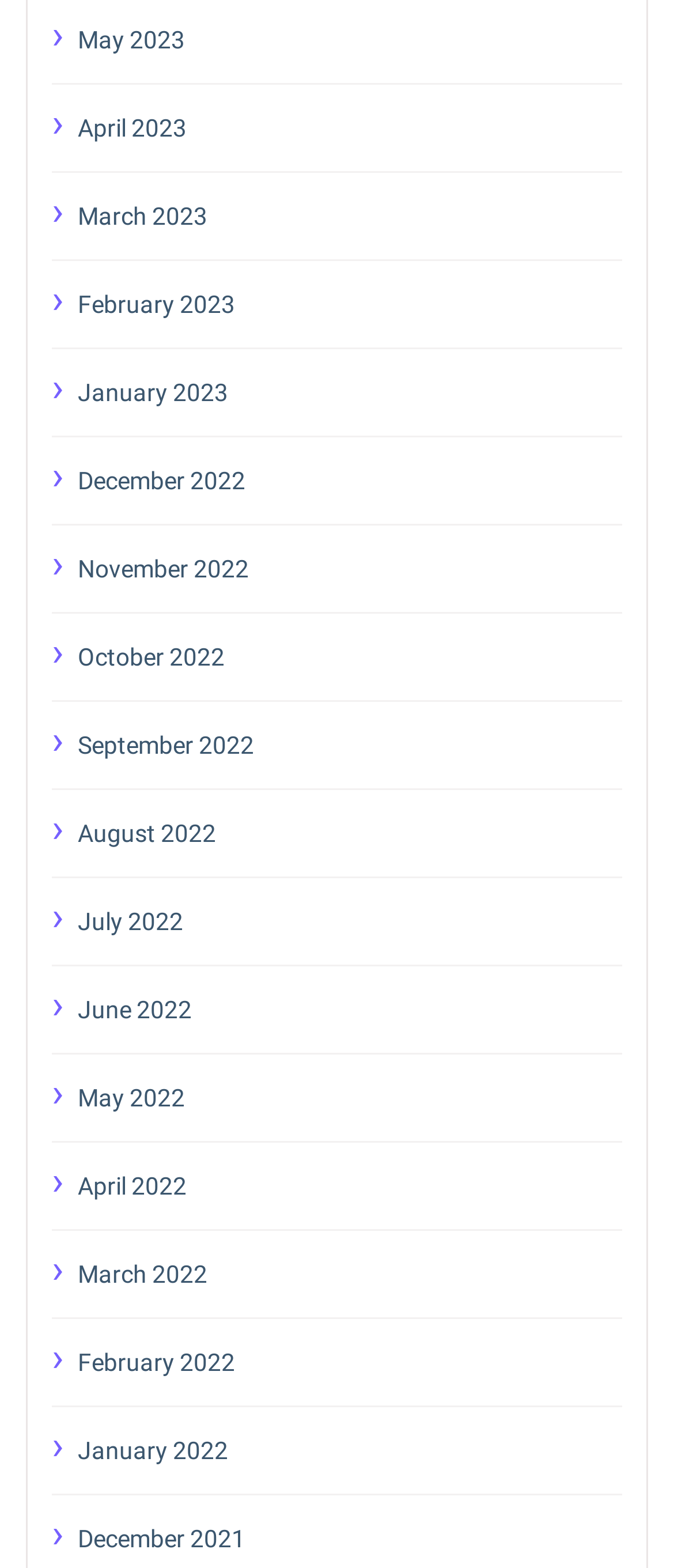Answer this question in one word or a short phrase: How many months are listed?

15